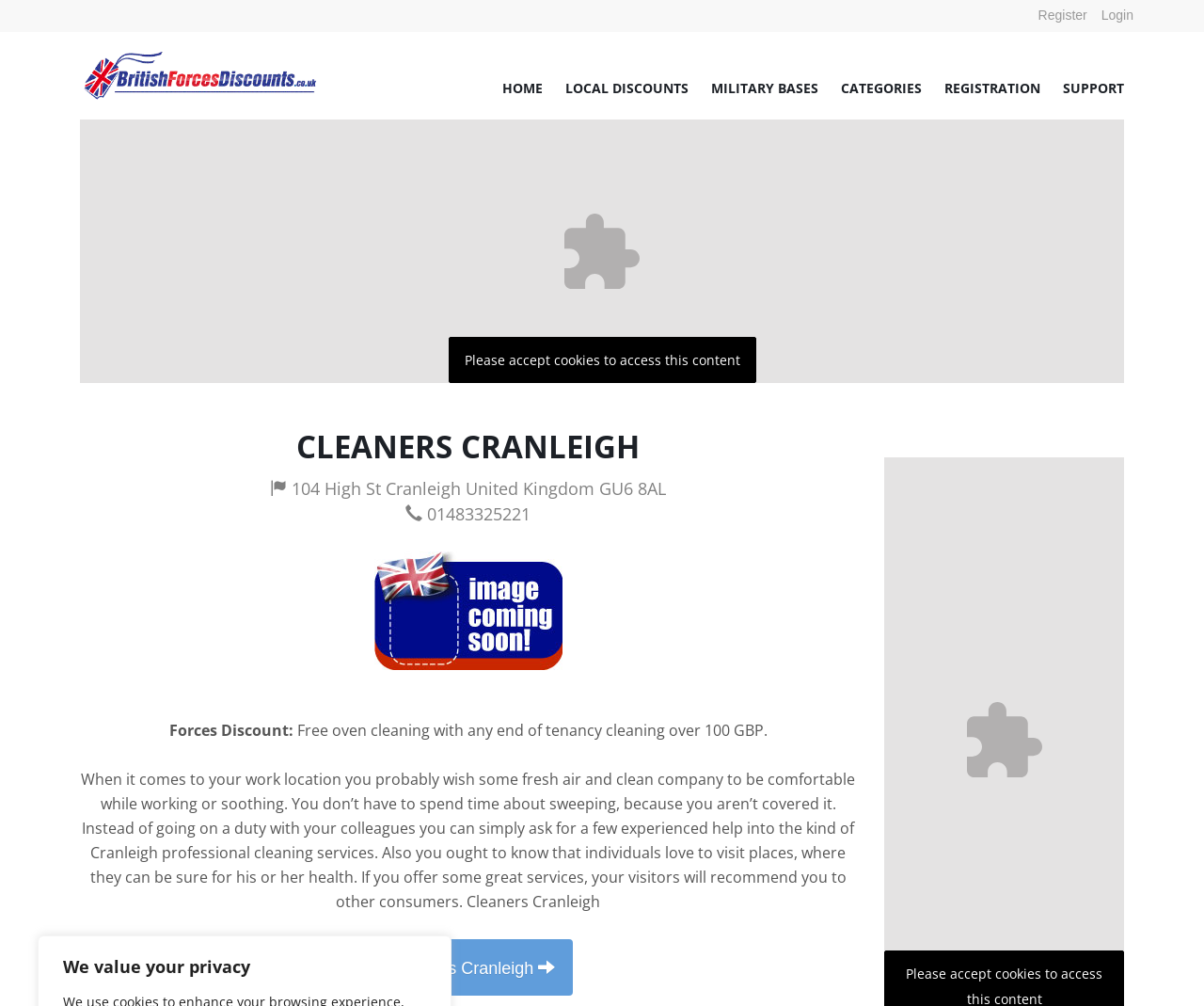Respond with a single word or phrase to the following question:
What type of services does Cleaners Cranleigh offer?

Professional cleaning services